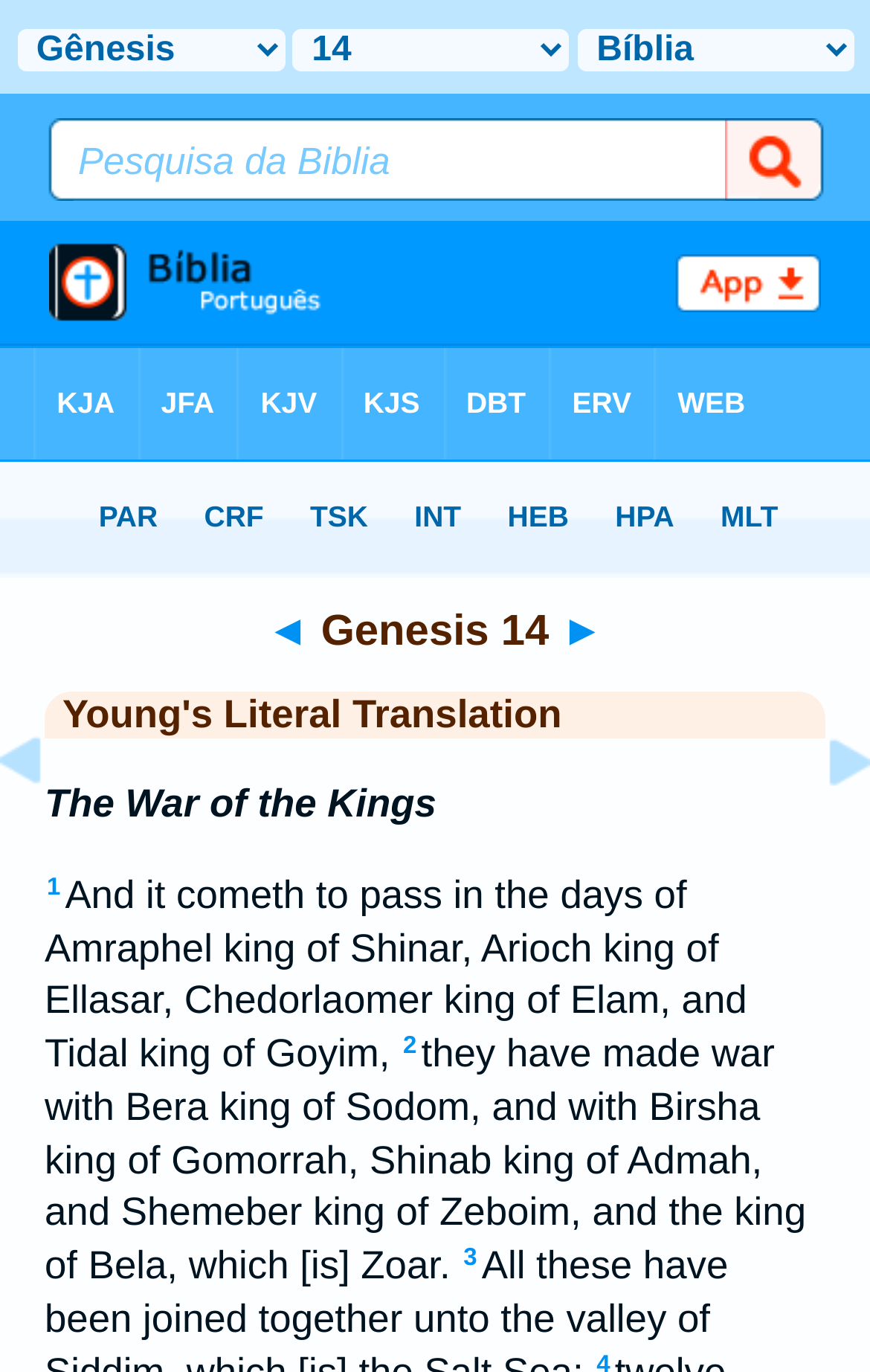Answer the following query concisely with a single word or phrase:
How many links are in the top navigation bar?

3